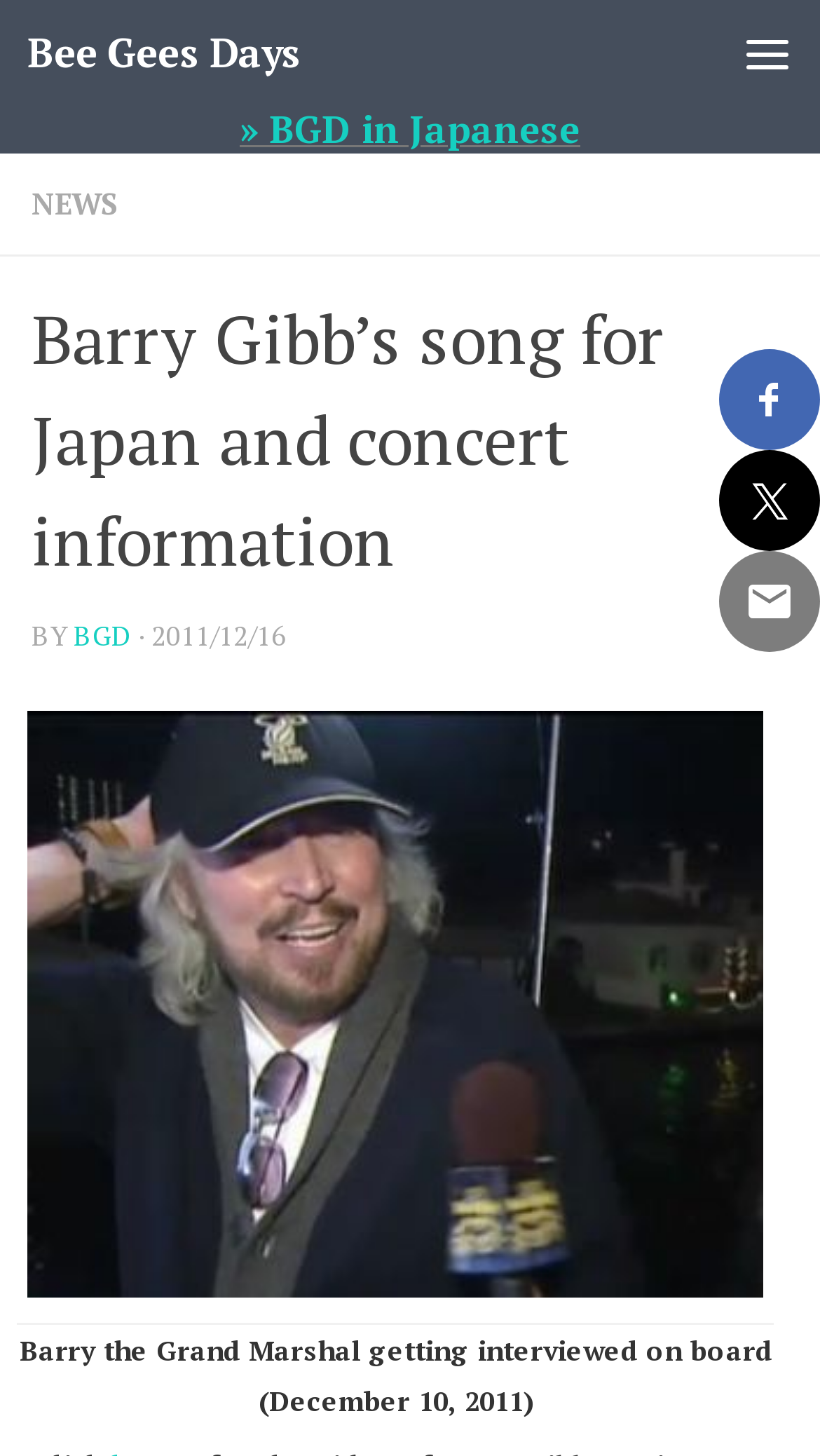What is the name of the website?
Use the information from the image to give a detailed answer to the question.

The question can be answered by looking at the link element with the text 'Bee Gees Days'. This is likely the name of the website.